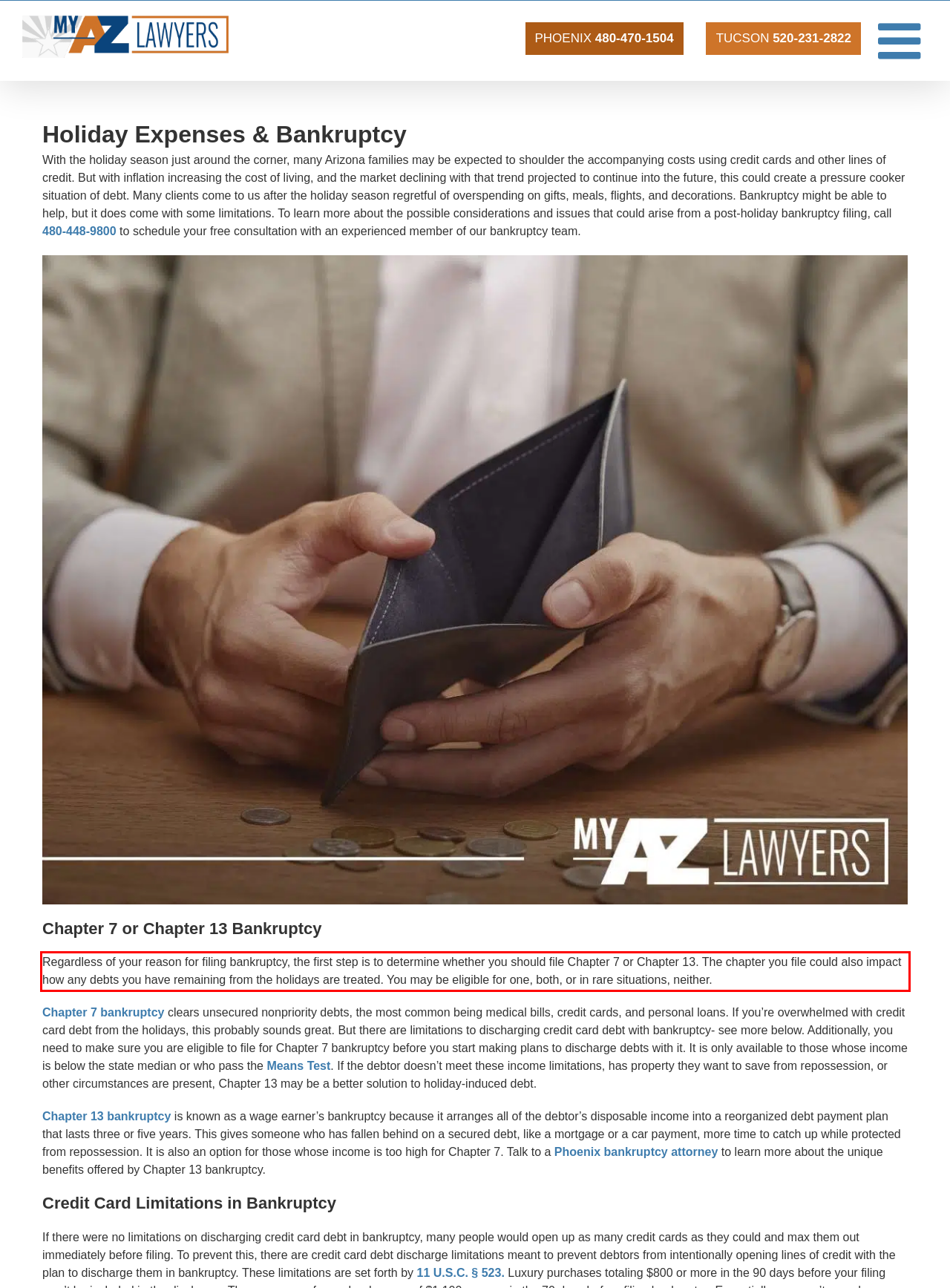Given a screenshot of a webpage with a red bounding box, please identify and retrieve the text inside the red rectangle.

Regardless of your reason for filing bankruptcy, the first step is to determine whether you should file Chapter 7 or Chapter 13. The chapter you file could also impact how any debts you have remaining from the holidays are treated. You may be eligible for one, both, or in rare situations, neither.